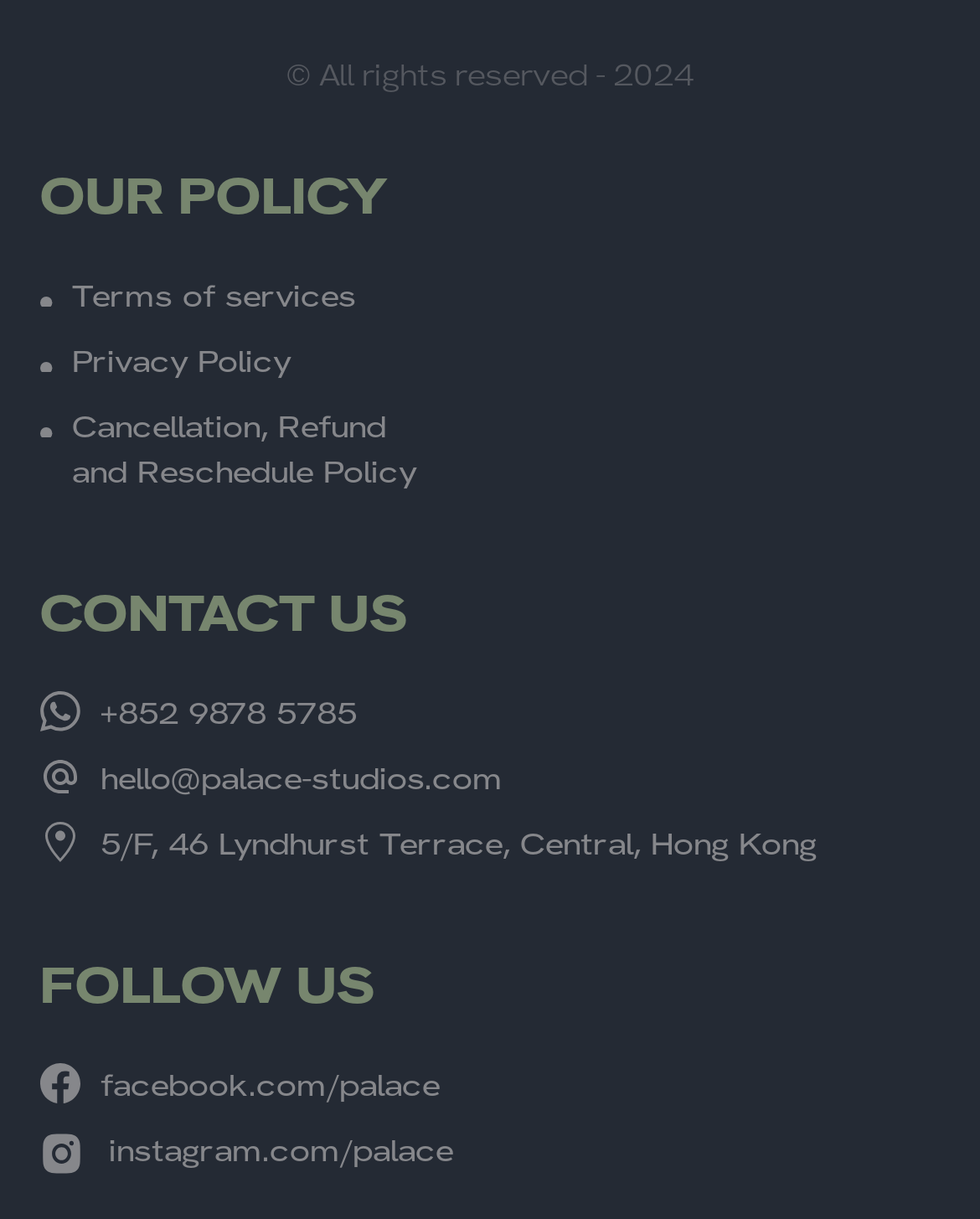What is the email address for contact?
Use the image to answer the question with a single word or phrase.

hello@palace-studios.com